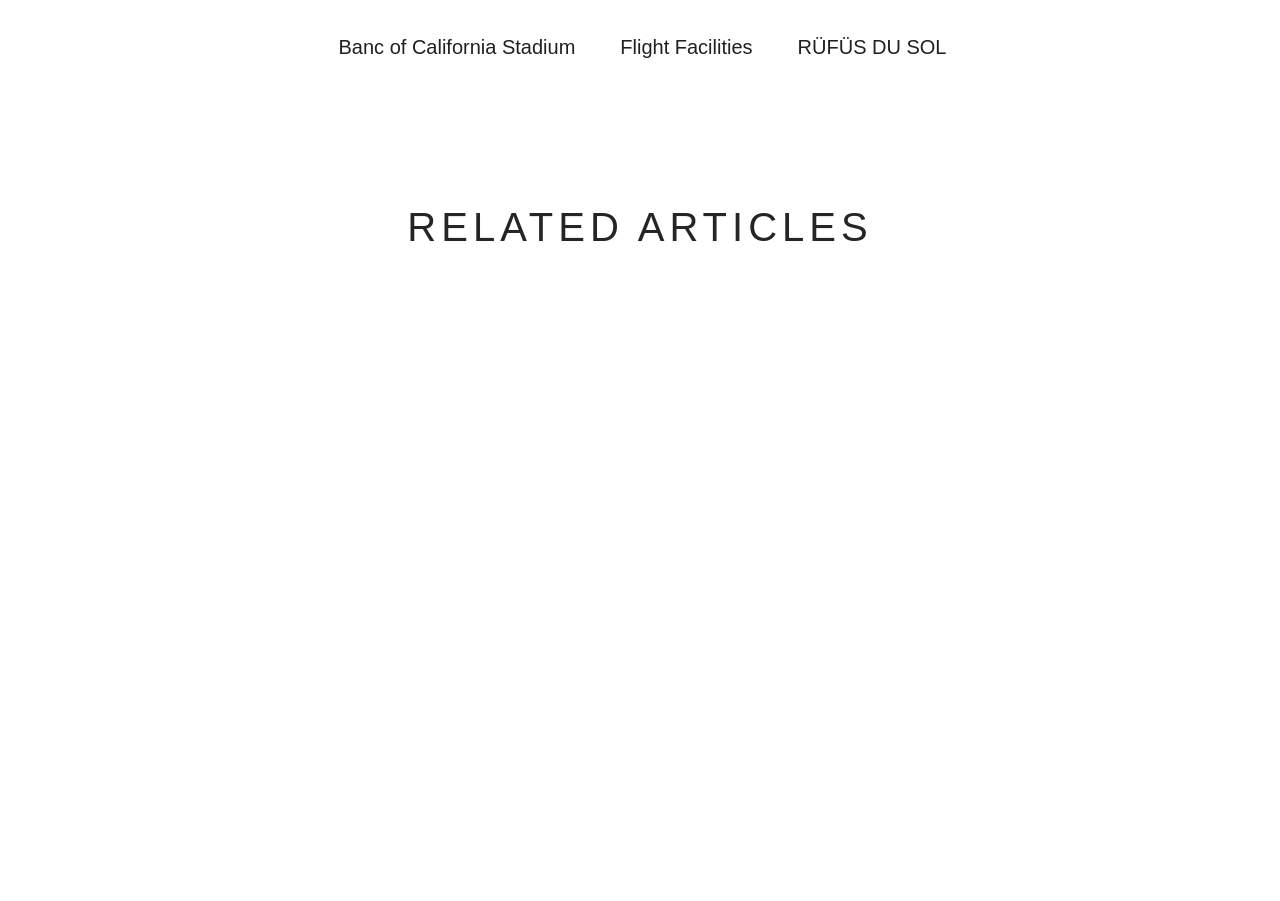Please locate the bounding box coordinates of the element's region that needs to be clicked to follow the instruction: "Click on Banc of California Stadium". The bounding box coordinates should be provided as four float numbers between 0 and 1, i.e., [left, top, right, bottom].

[0.264, 0.03, 0.449, 0.075]